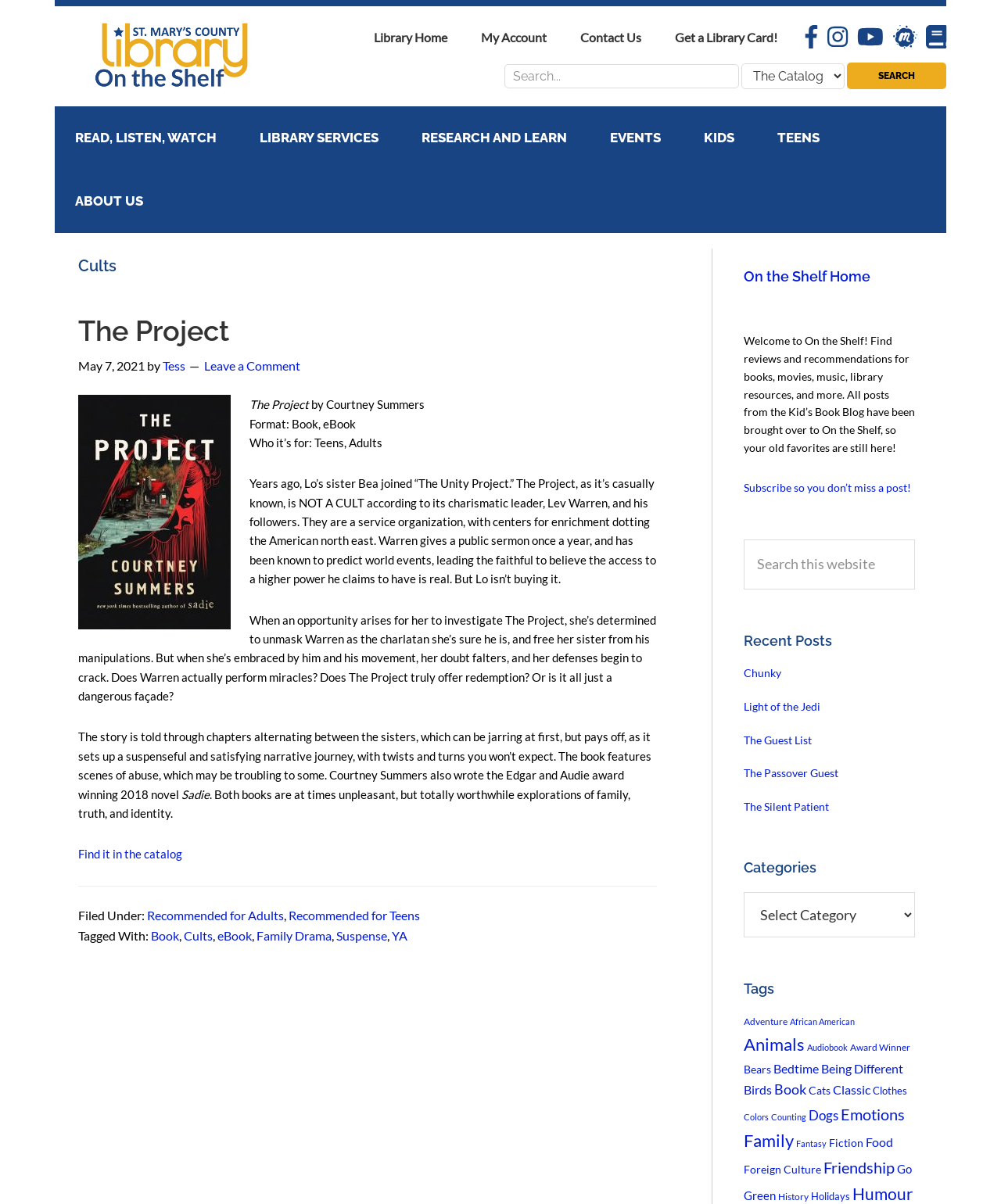Identify the bounding box coordinates for the region of the element that should be clicked to carry out the instruction: "Click the 'Expand child menu' button for 'MARKETS'". The bounding box coordinates should be four float numbers between 0 and 1, i.e., [left, top, right, bottom].

None